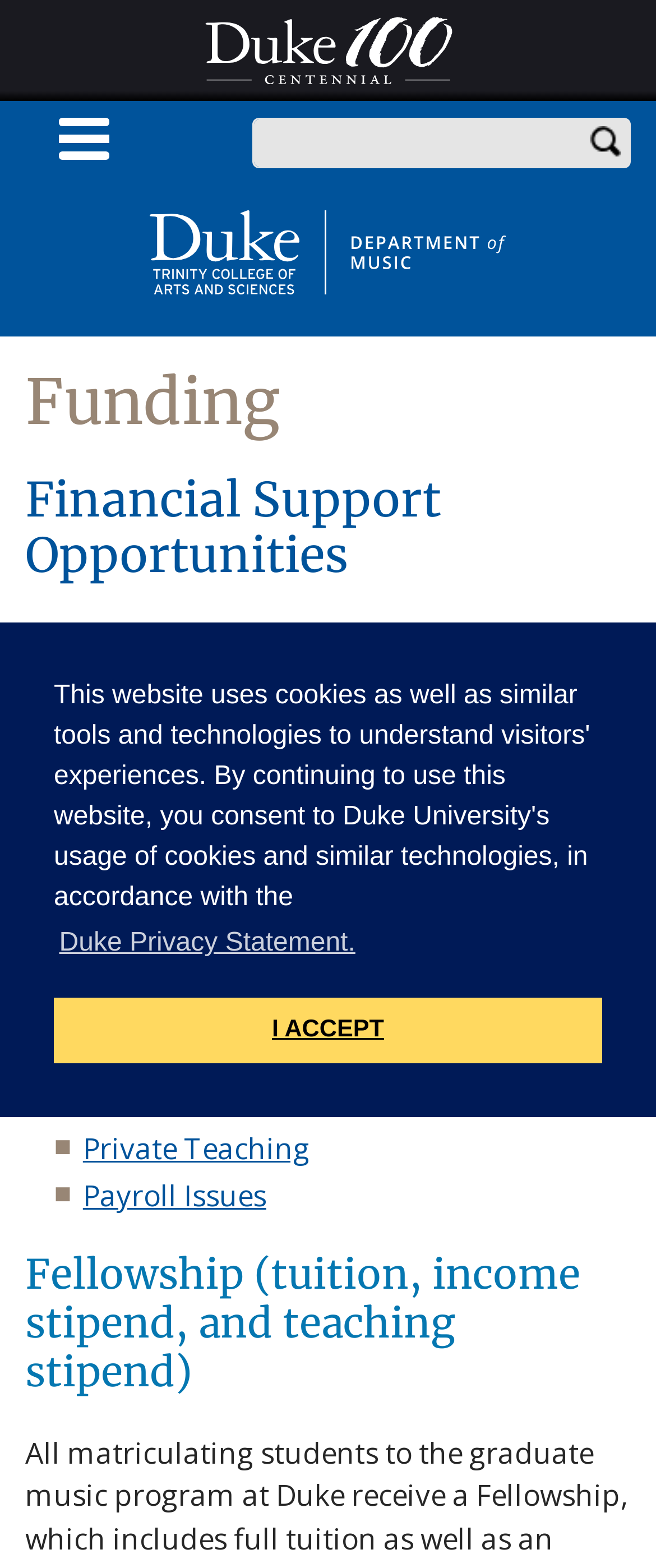Locate the bounding box coordinates of the item that should be clicked to fulfill the instruction: "view Fellowship opportunities".

[0.126, 0.397, 0.942, 0.451]